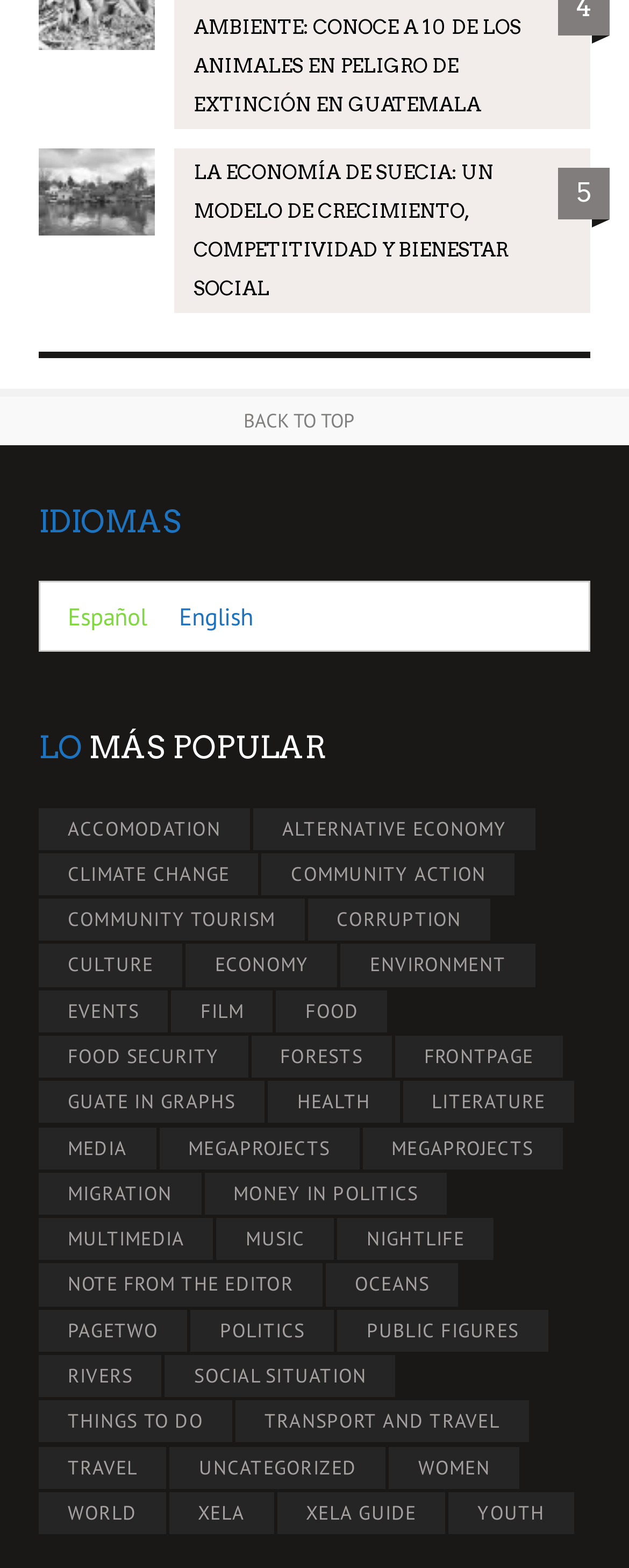What is the topic of the article with the image? Look at the image and give a one-word or short phrase answer.

Sweden's economy